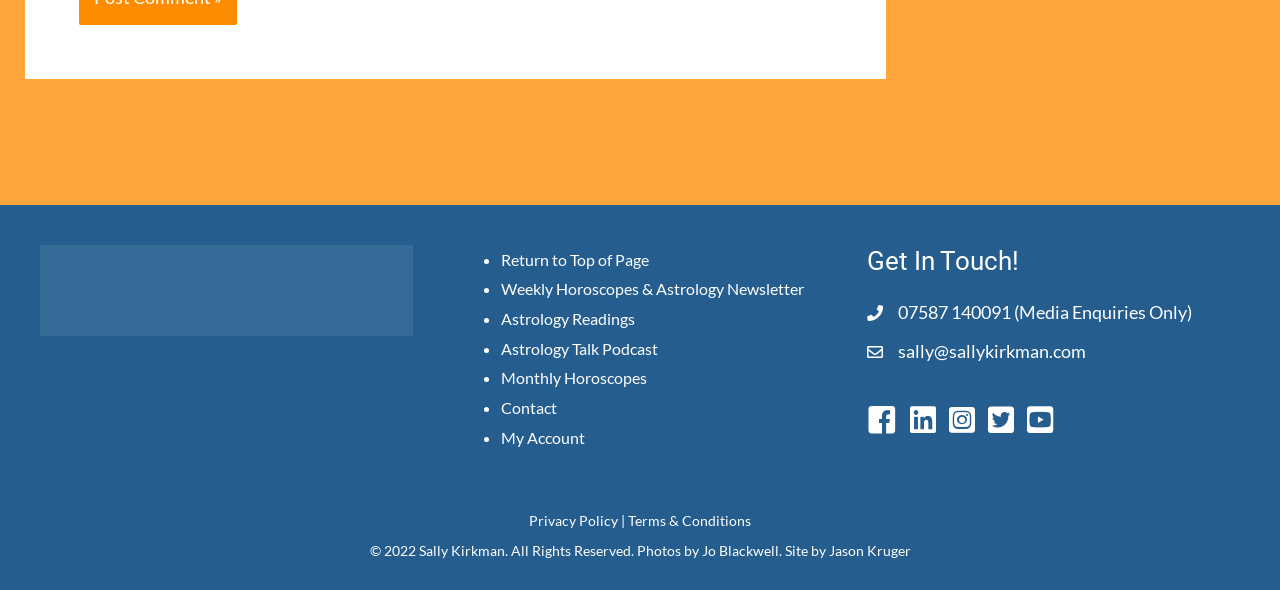What are the links in the list at the top of the page?
Please give a detailed answer to the question using the information shown in the image.

The links can be found in the list at the top of the page, which are preceded by list markers. The links include 'Return to Top of Page', 'Weekly Horoscopes & Astrology Newsletter', 'Astrology Readings', and others.